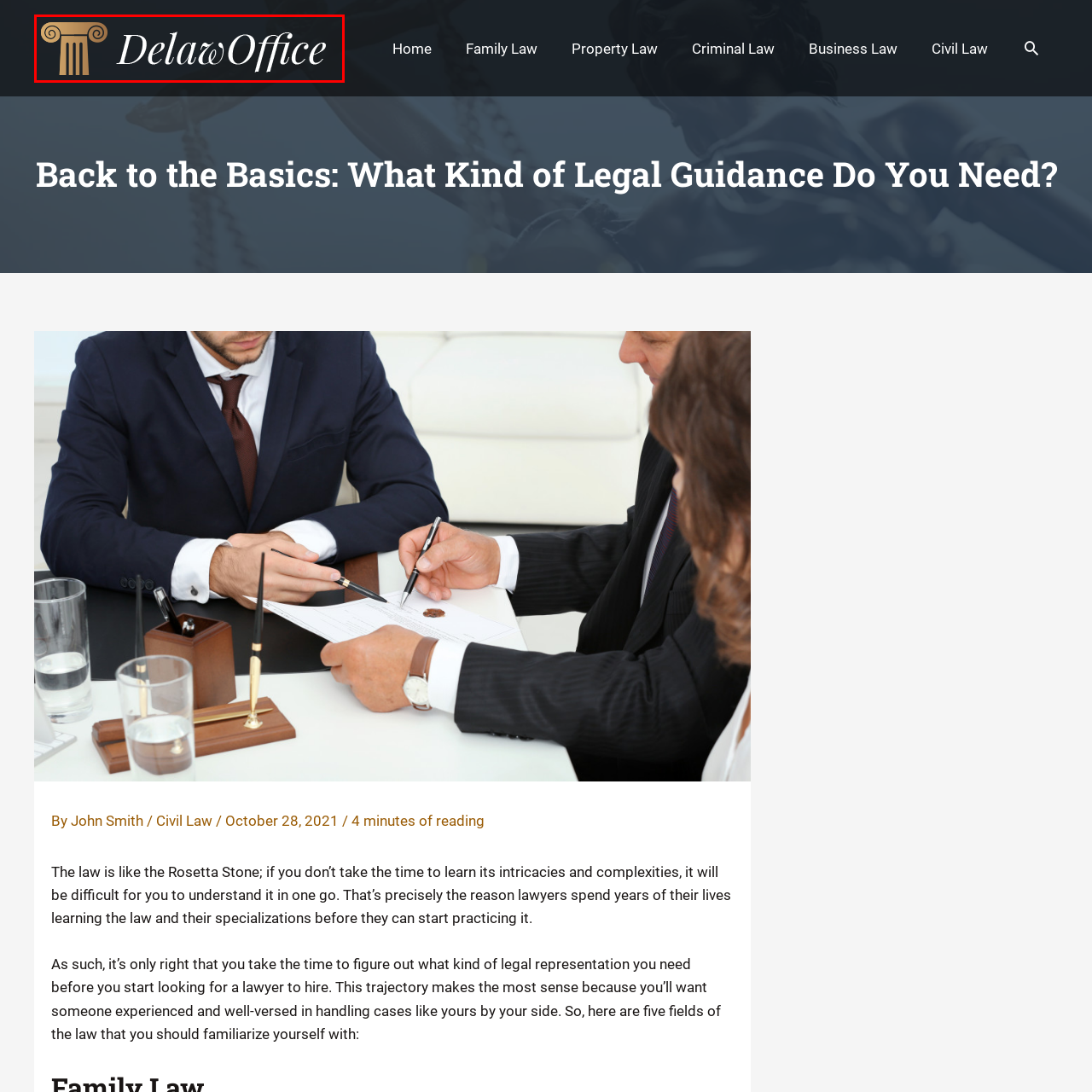Observe the content inside the red rectangle, What is the tone of the logo's background? 
Give your answer in just one word or phrase.

Dark